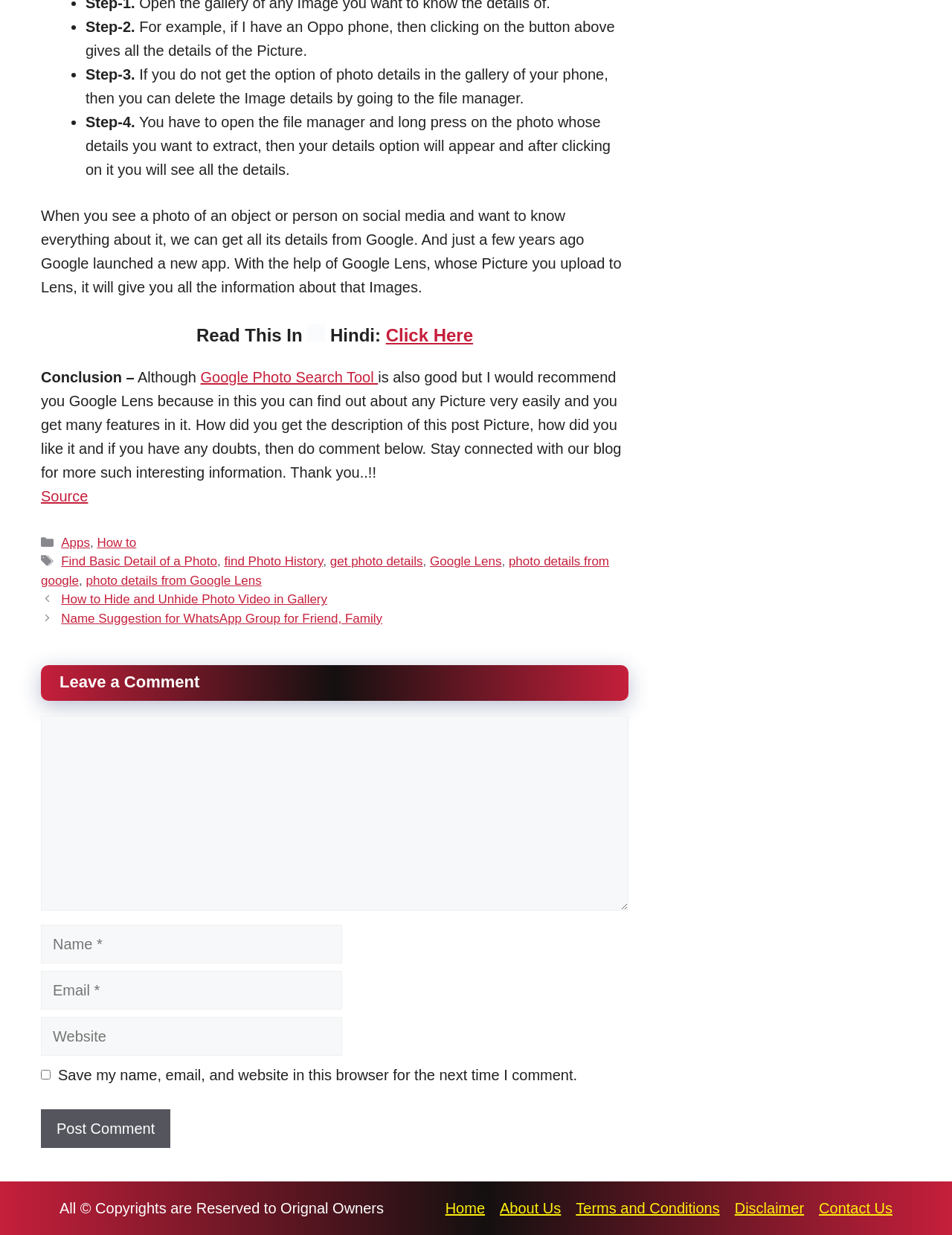Answer the question with a brief word or phrase:
What is the name of the app launched by Google to get photo details?

Google Lens